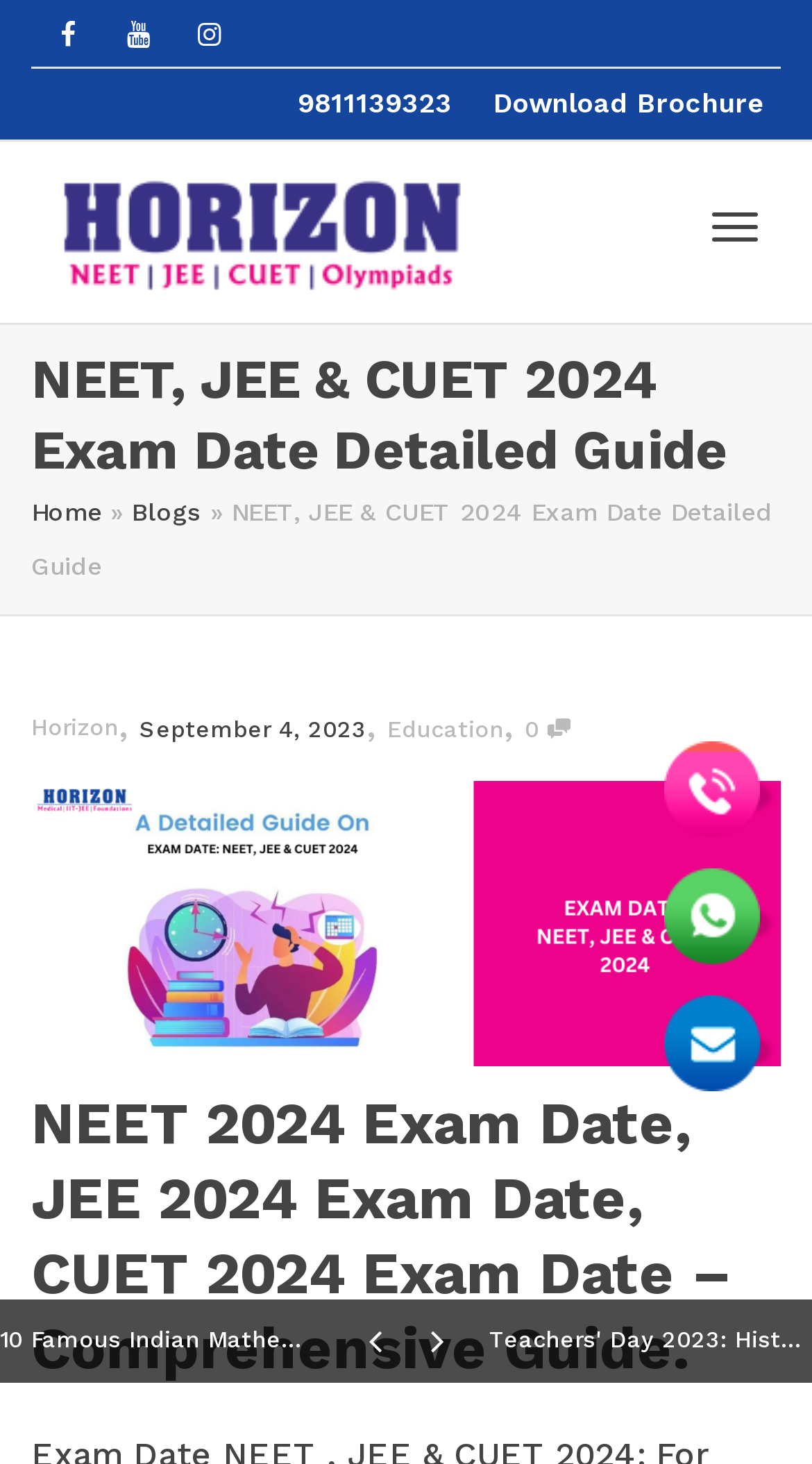What is the topic of the webpage?
Please use the image to provide an in-depth answer to the question.

The topic of the webpage can be inferred from the heading 'NEET, JEE & CUET 2024 Exam Date Detailed Guide' and the subheading 'NEET 2024 Exam Date, JEE 2024 Exam Date, CUET 2024 Exam Date – Comprehensive Guide.'.